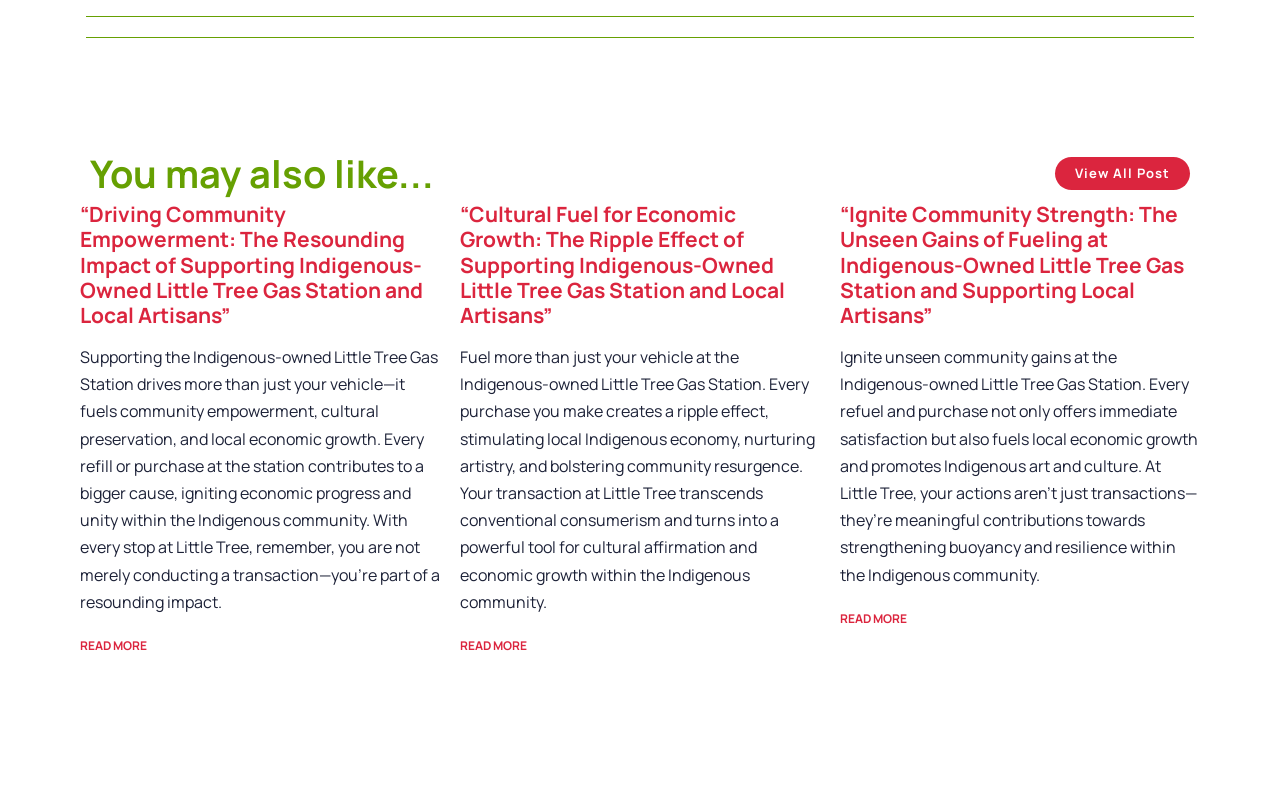Please give a one-word or short phrase response to the following question: 
How many 'Read more' links are on this webpage?

3